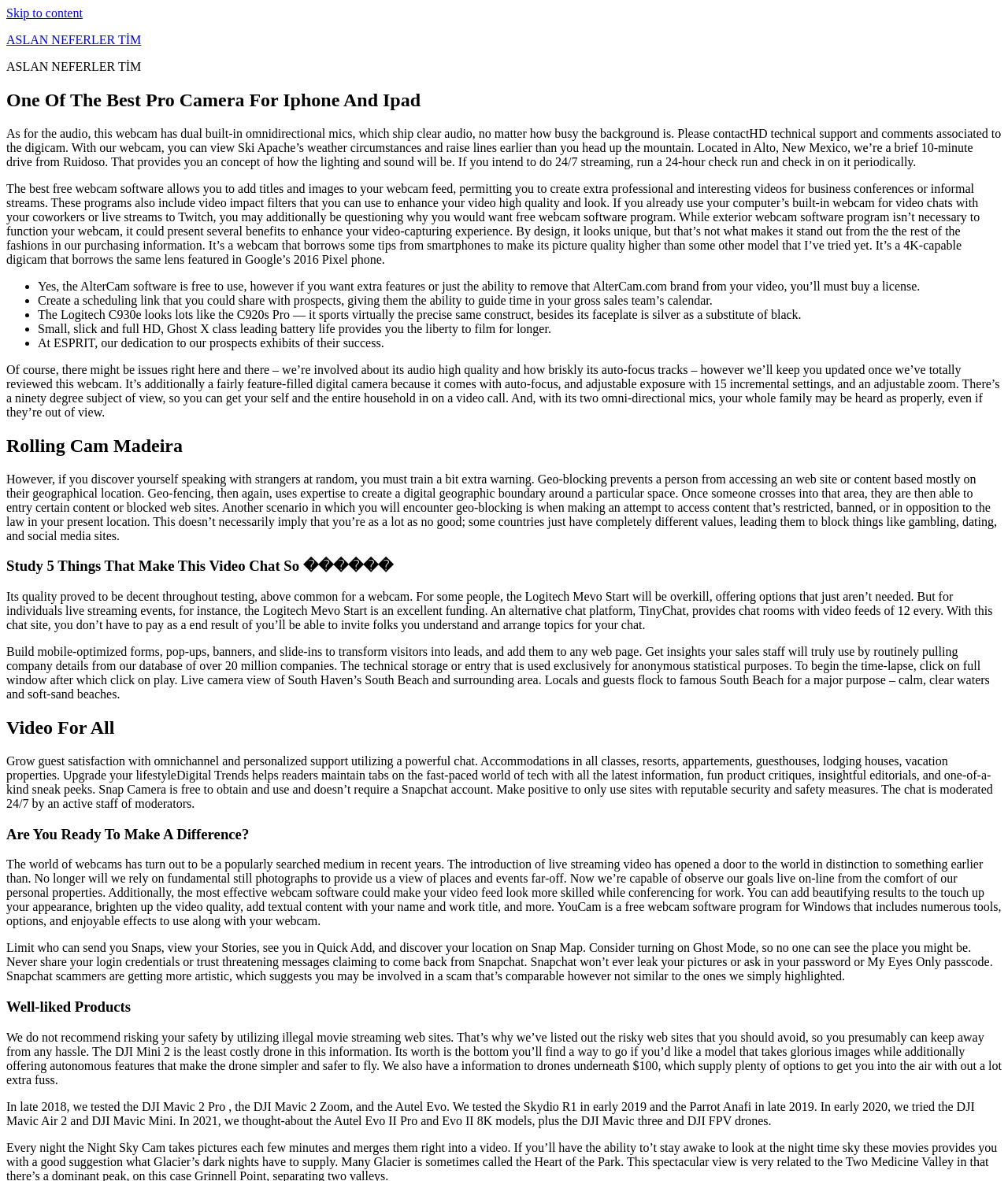How many camera models are mentioned on this webpage?
Give a detailed and exhaustive answer to the question.

After carefully reading the webpage content, I can see that at least 5 camera models are mentioned, including Logitech C930e, AlterCam, Logitech Mevo Start, DJI Mini 2, and DJI Mavic 2 Pro.